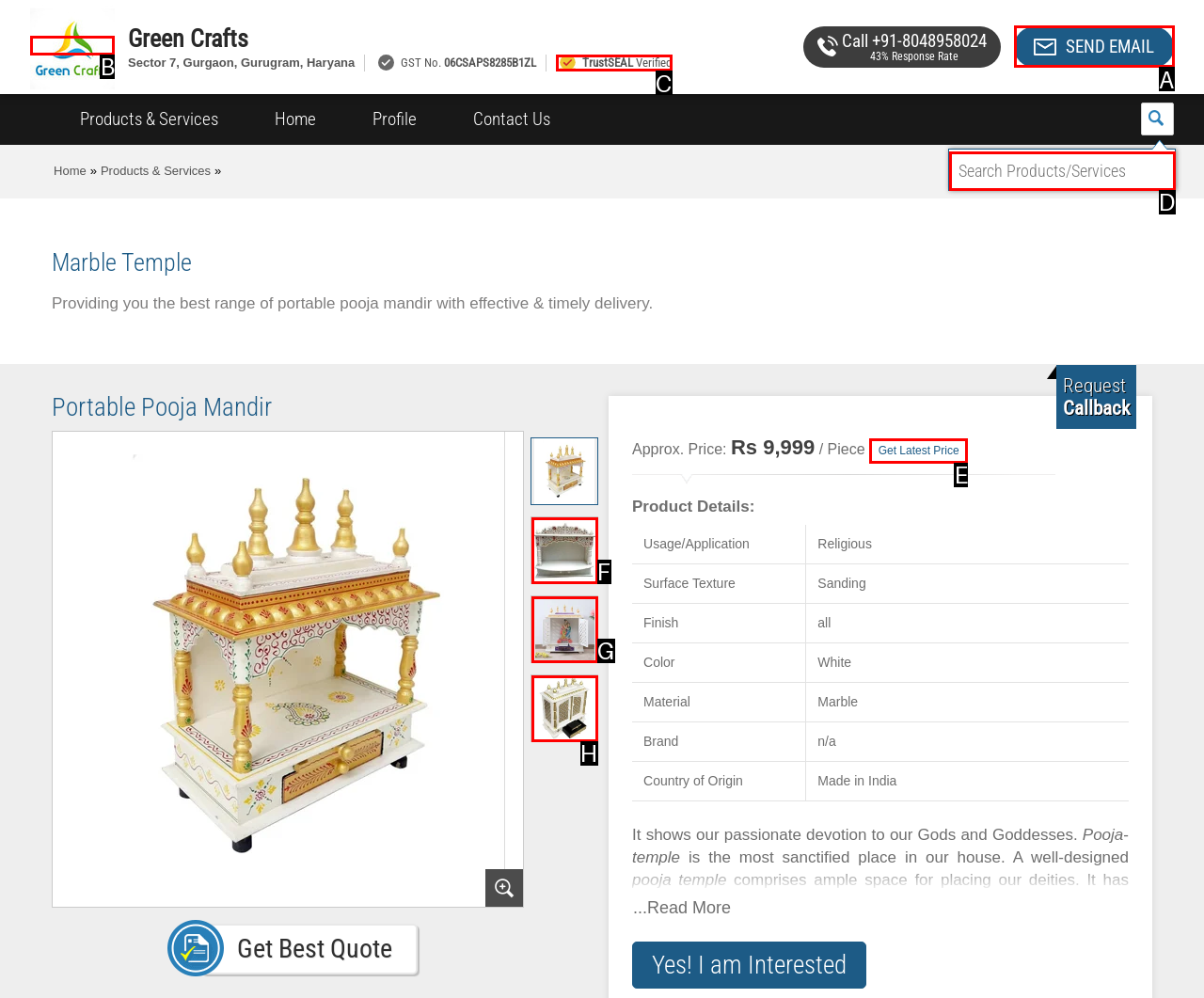Identify the correct UI element to click on to achieve the following task: Click on the 'Green Crafts' link Respond with the corresponding letter from the given choices.

B